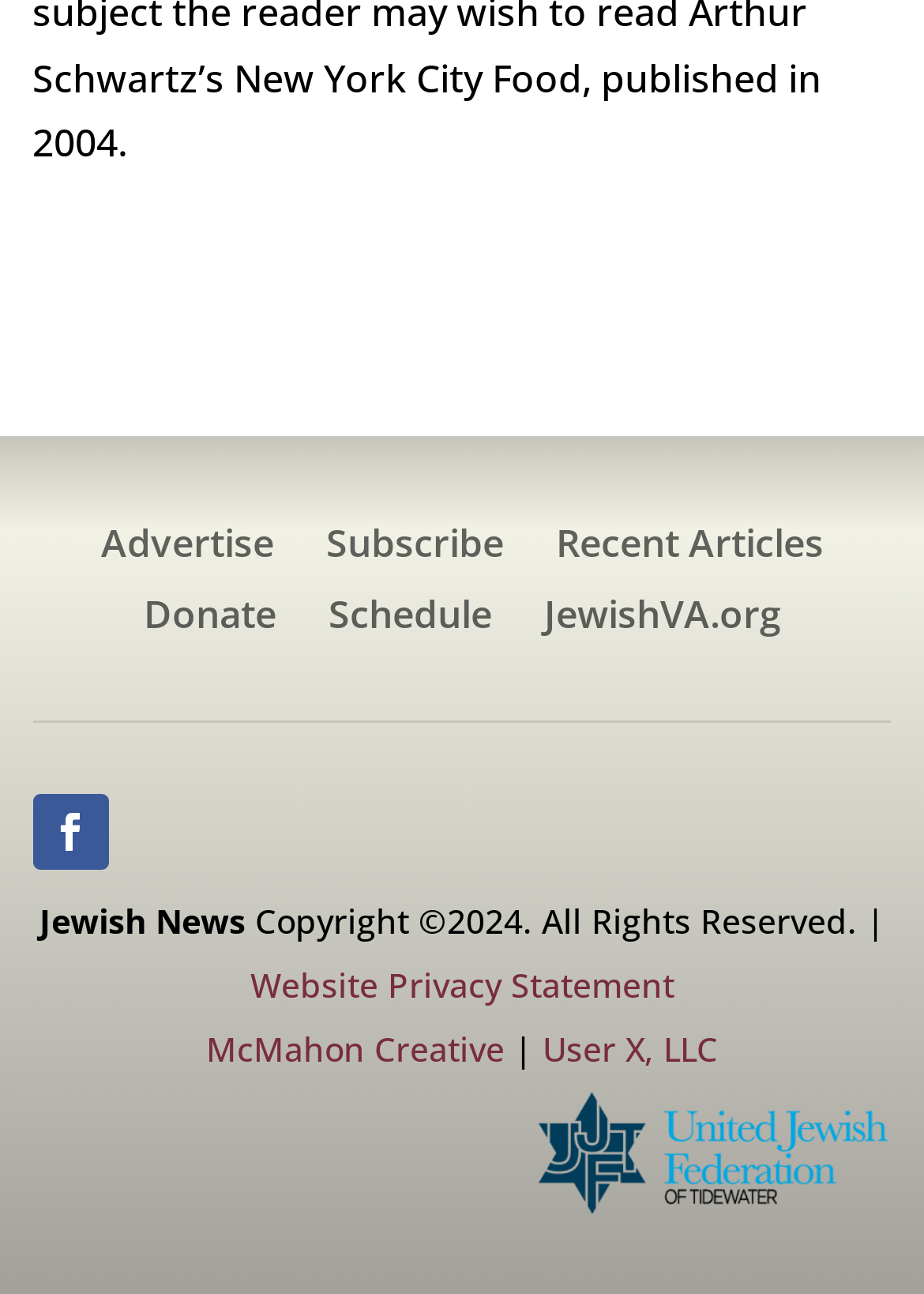Find the bounding box coordinates of the clickable area required to complete the following action: "View McMahon Creative".

[0.223, 0.794, 0.546, 0.829]